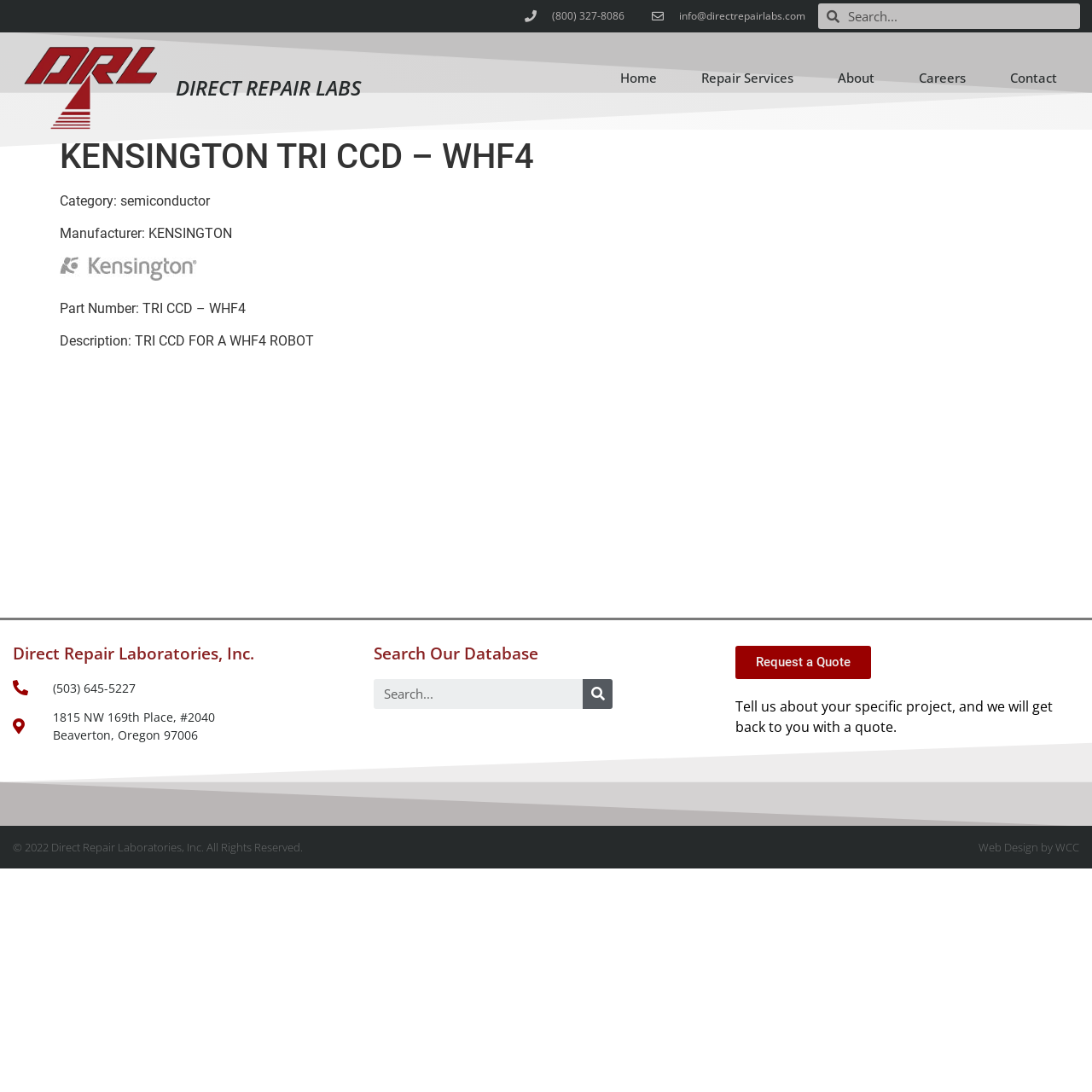Find the bounding box coordinates for the element that must be clicked to complete the instruction: "Search for a part number". The coordinates should be four float numbers between 0 and 1, indicated as [left, top, right, bottom].

[0.749, 0.003, 0.989, 0.027]